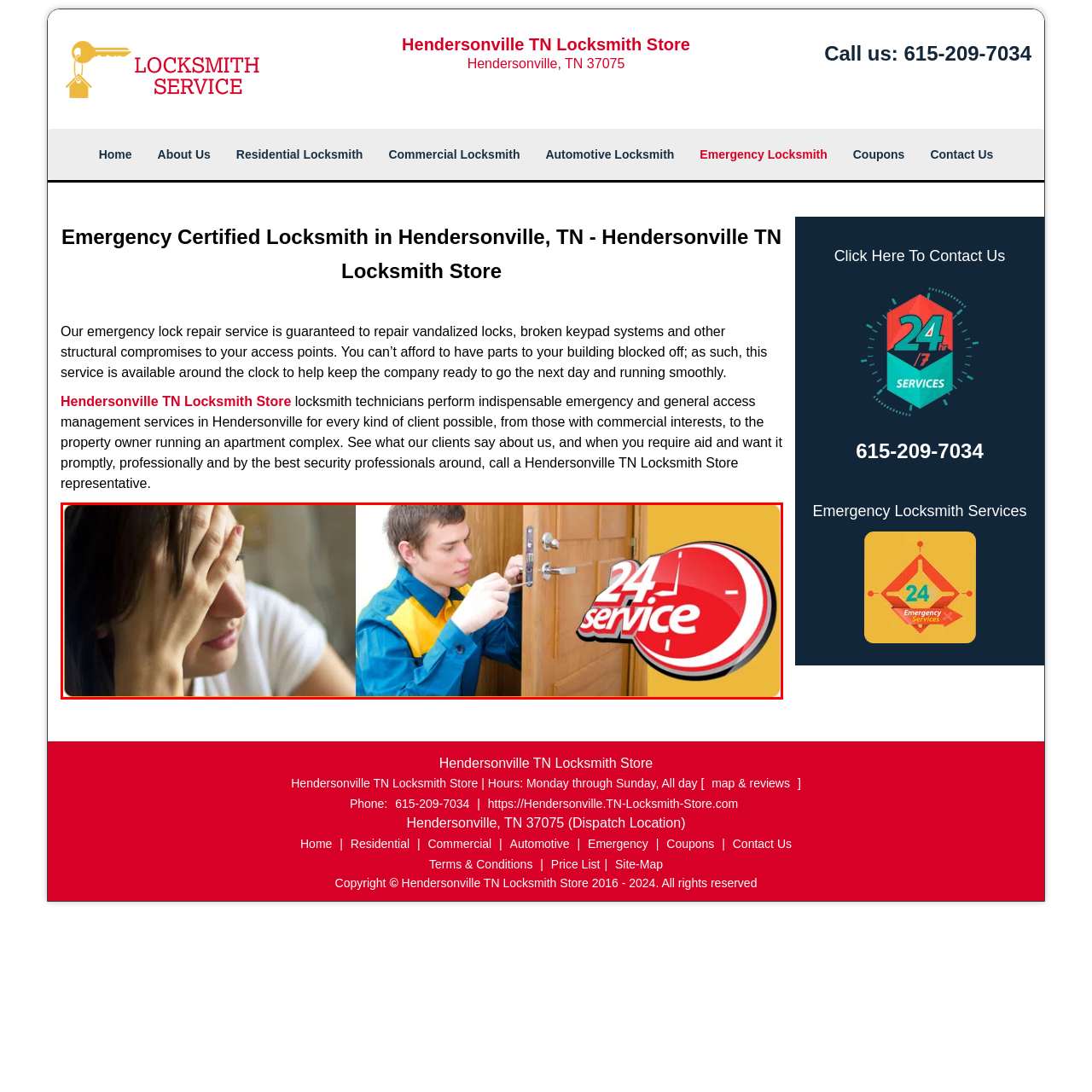Give a comprehensive description of the picture highlighted by the red border.

The image showcases a split scene representing emergency locksmith services. On the left, a distressed individual, with their hand on their forehead, embodies the feelings of frustration often experienced during lock-related emergencies. This contrasts with the right side, where a skilled locksmith, dressed in a blue and yellow uniform, is actively repairing a door lock, reinforcing the prompt and professional assistance provided by the locksmith service. Accompanying this imagery is a prominent "24 service" logo, emphasizing the business’s commitment to round-the-clock availability, ensuring customers can get help anytime they need it. This visual narrative effectively communicates the urgency and professionalism of the Hendersonville TN Locksmith Store's emergency services.